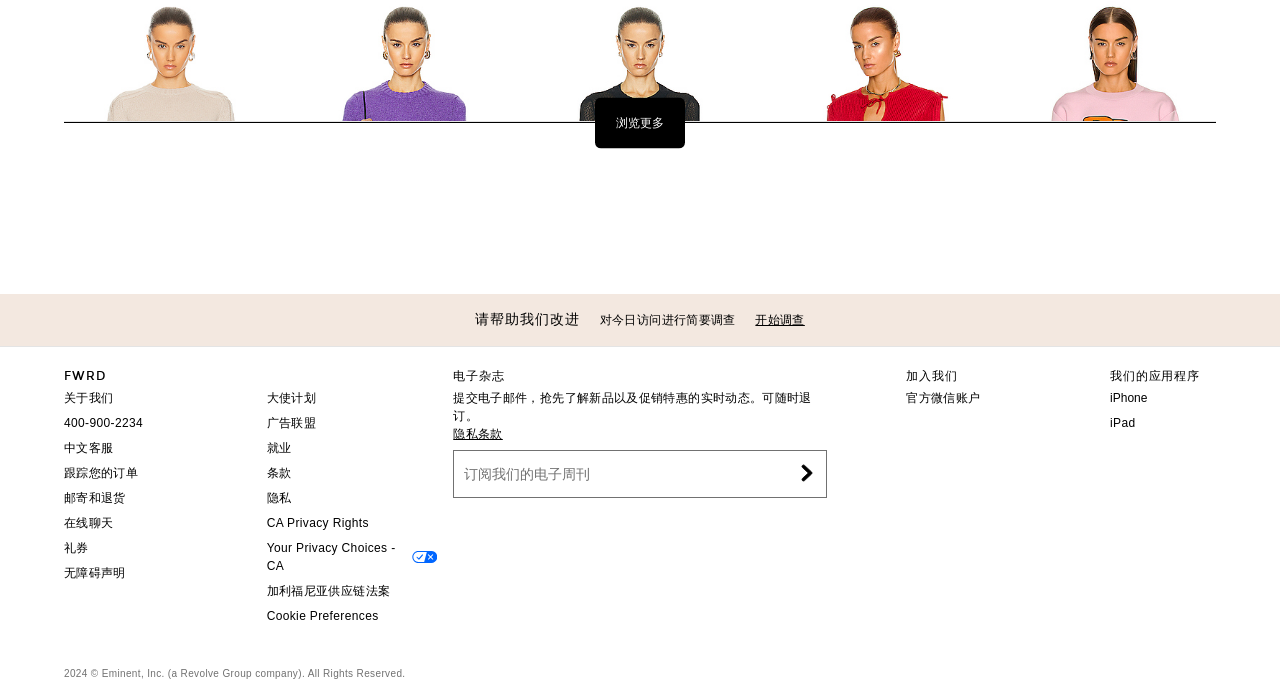What is the function of the textbox '订阅我们的电子周刊'?
Please answer the question with as much detail as possible using the screenshot.

The textbox '订阅我们的电子周刊' is used to input an email address to subscribe to a newsletter. This can be inferred from the text '订阅我们的电子周刊' which translates to 'Subscribe to our newsletter', and the presence of a submit button nearby.